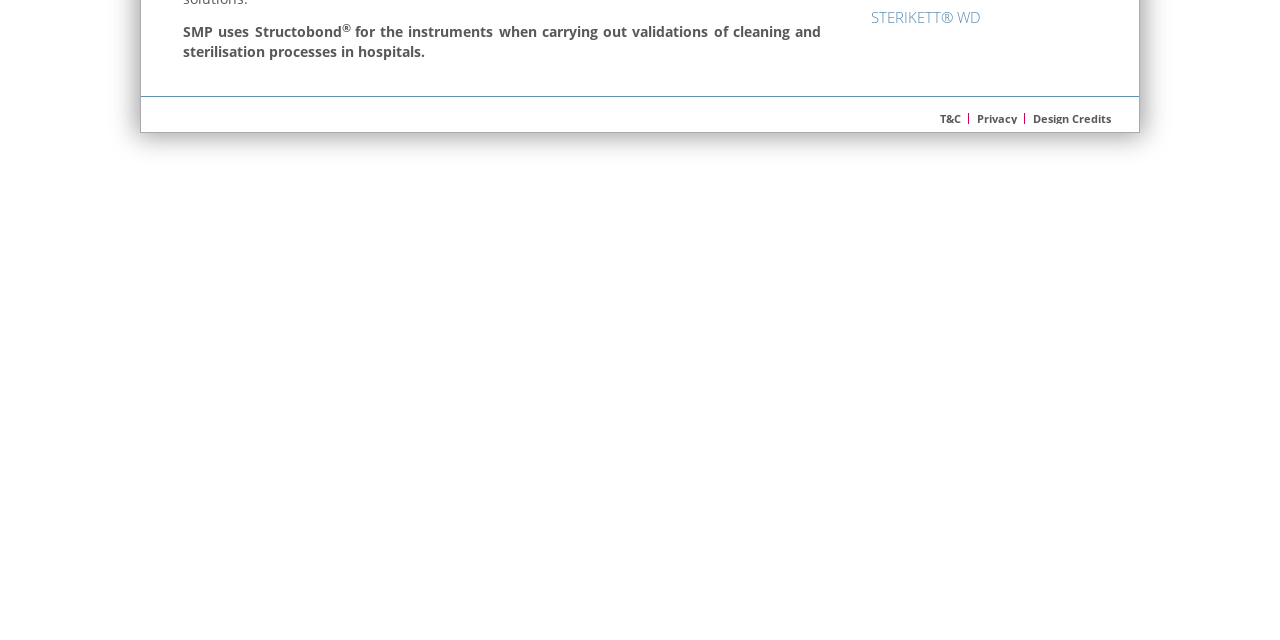Identify the bounding box of the UI component described as: "Accept".

None